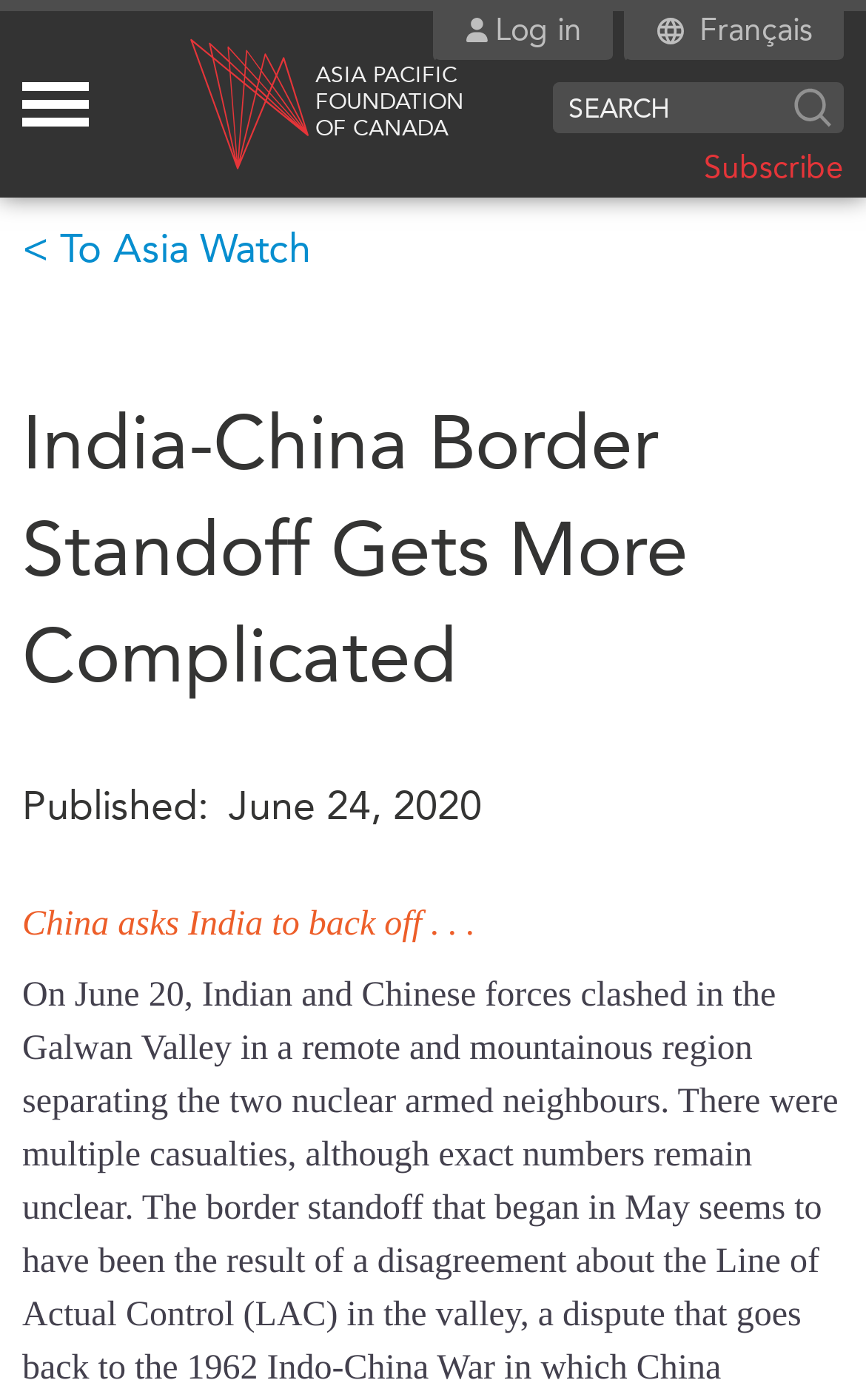Provide your answer to the question using just one word or phrase: What is the date of the published article?

June 24, 2020